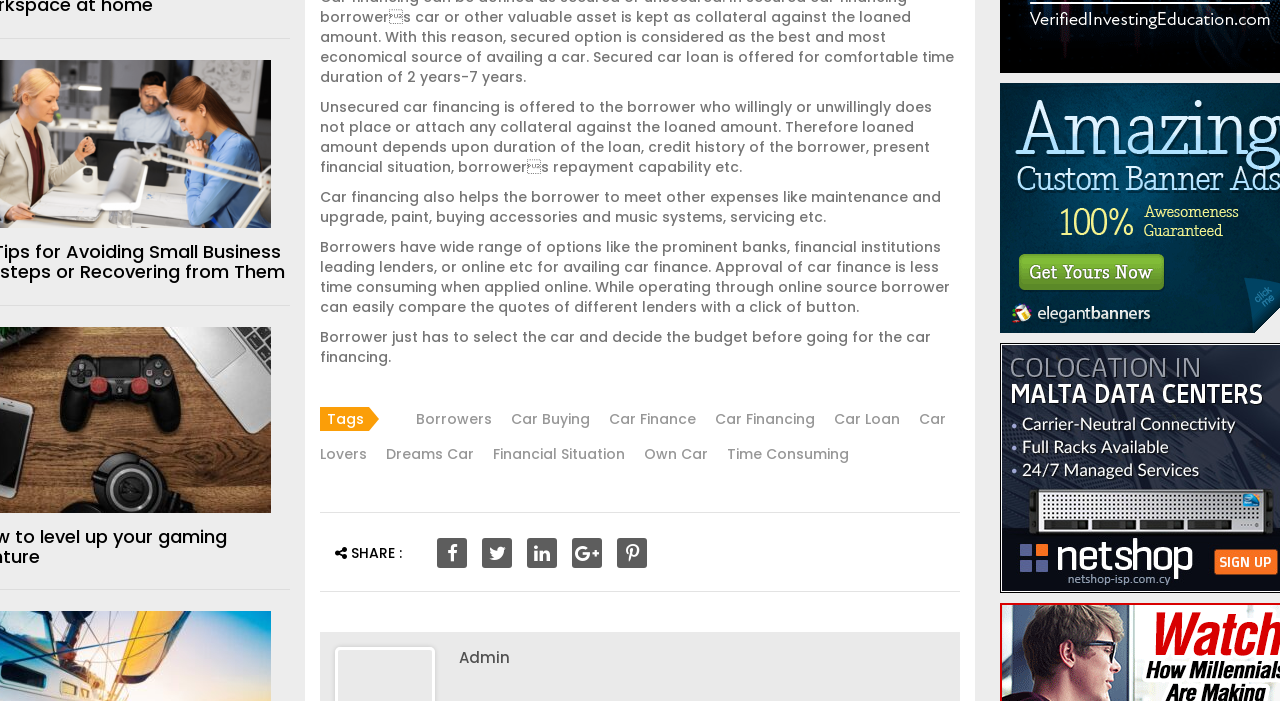Determine the bounding box for the described UI element: "title="Share on Facebook"".

[0.341, 0.768, 0.365, 0.811]